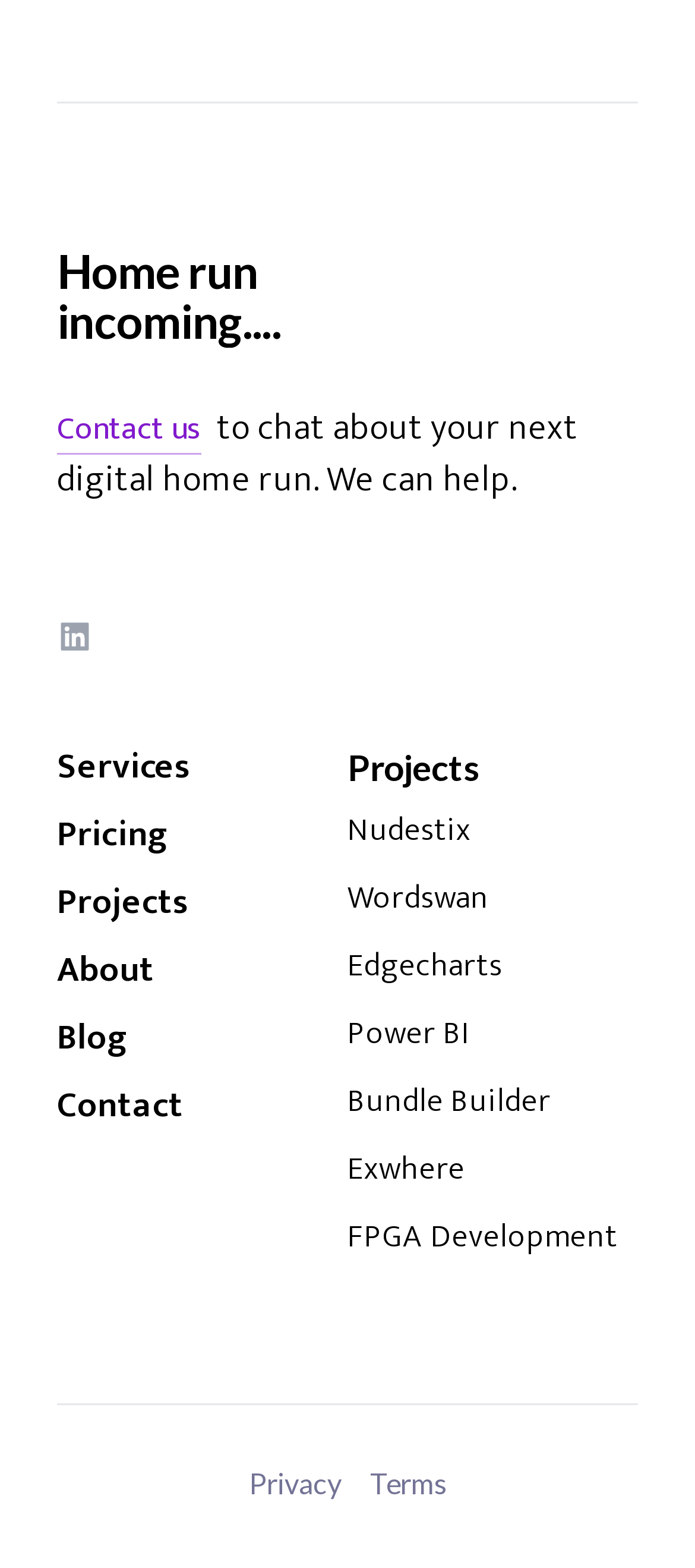Please identify the bounding box coordinates of the region to click in order to complete the given instruction: "Read the blog". The coordinates should be four float numbers between 0 and 1, i.e., [left, top, right, bottom].

[0.082, 0.642, 0.185, 0.681]